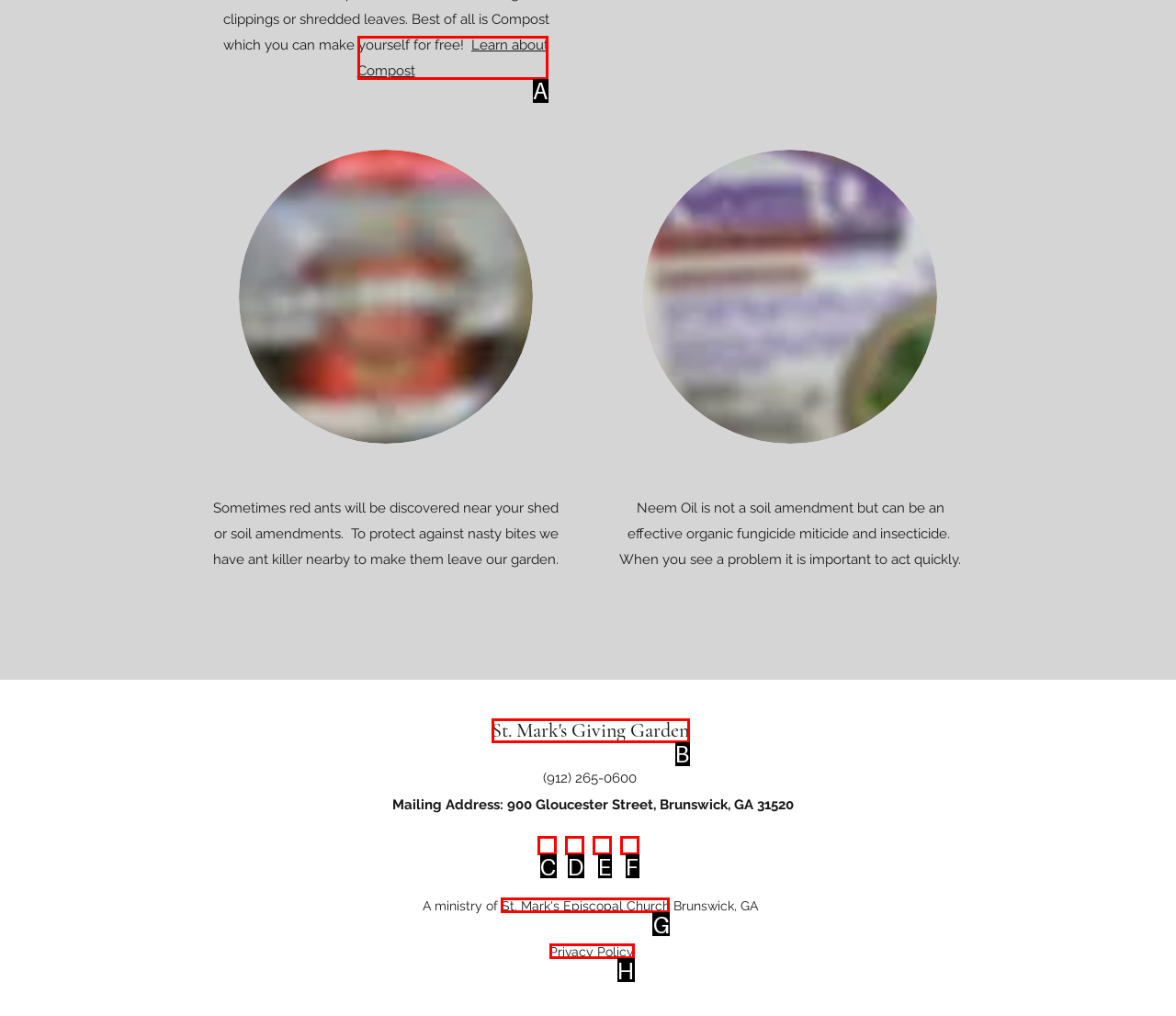For the task: Learn about compost, tell me the letter of the option you should click. Answer with the letter alone.

A